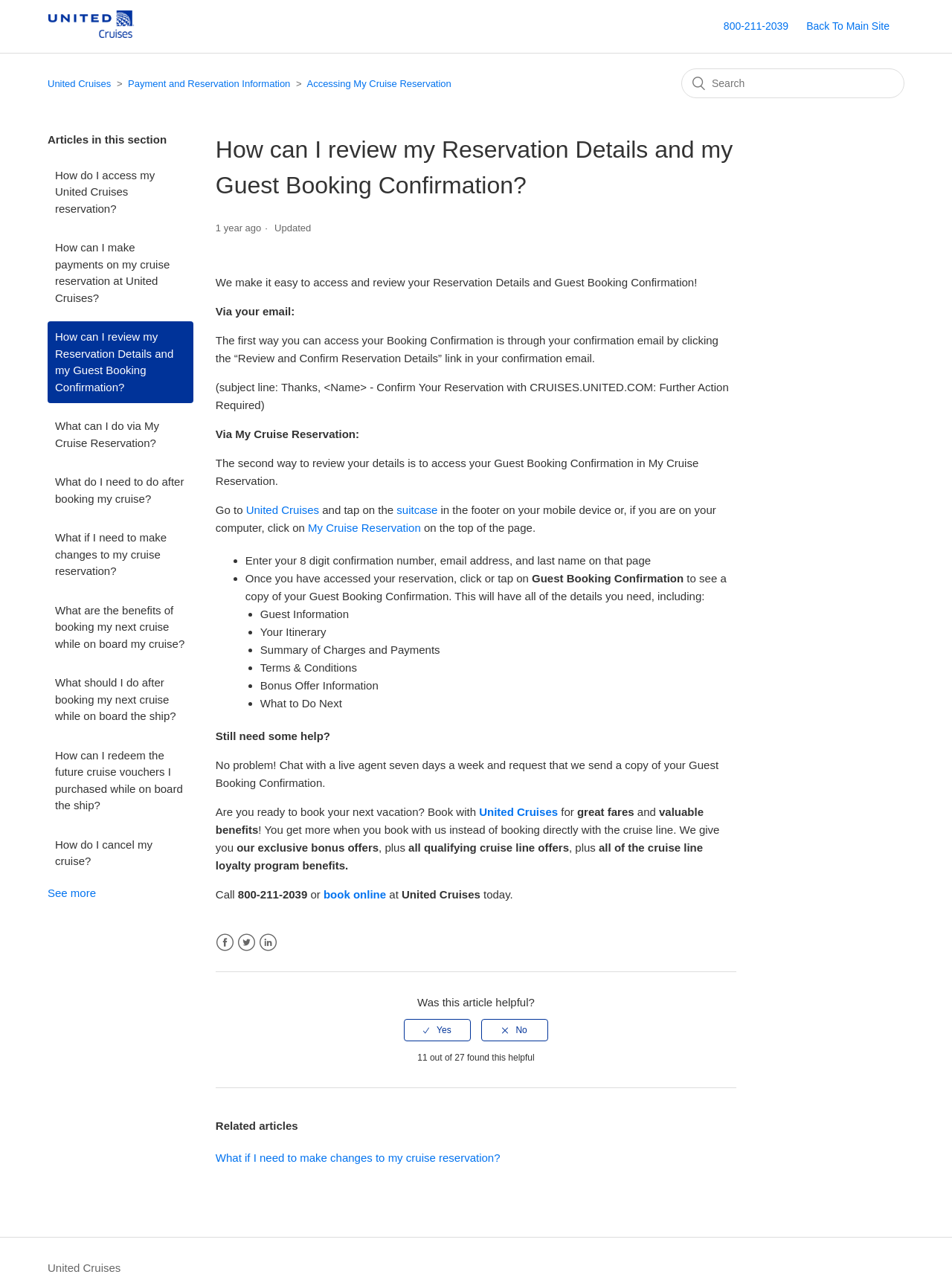How can I review my Reservation Details? Observe the screenshot and provide a one-word or short phrase answer.

Via email or My Cruise Reservation